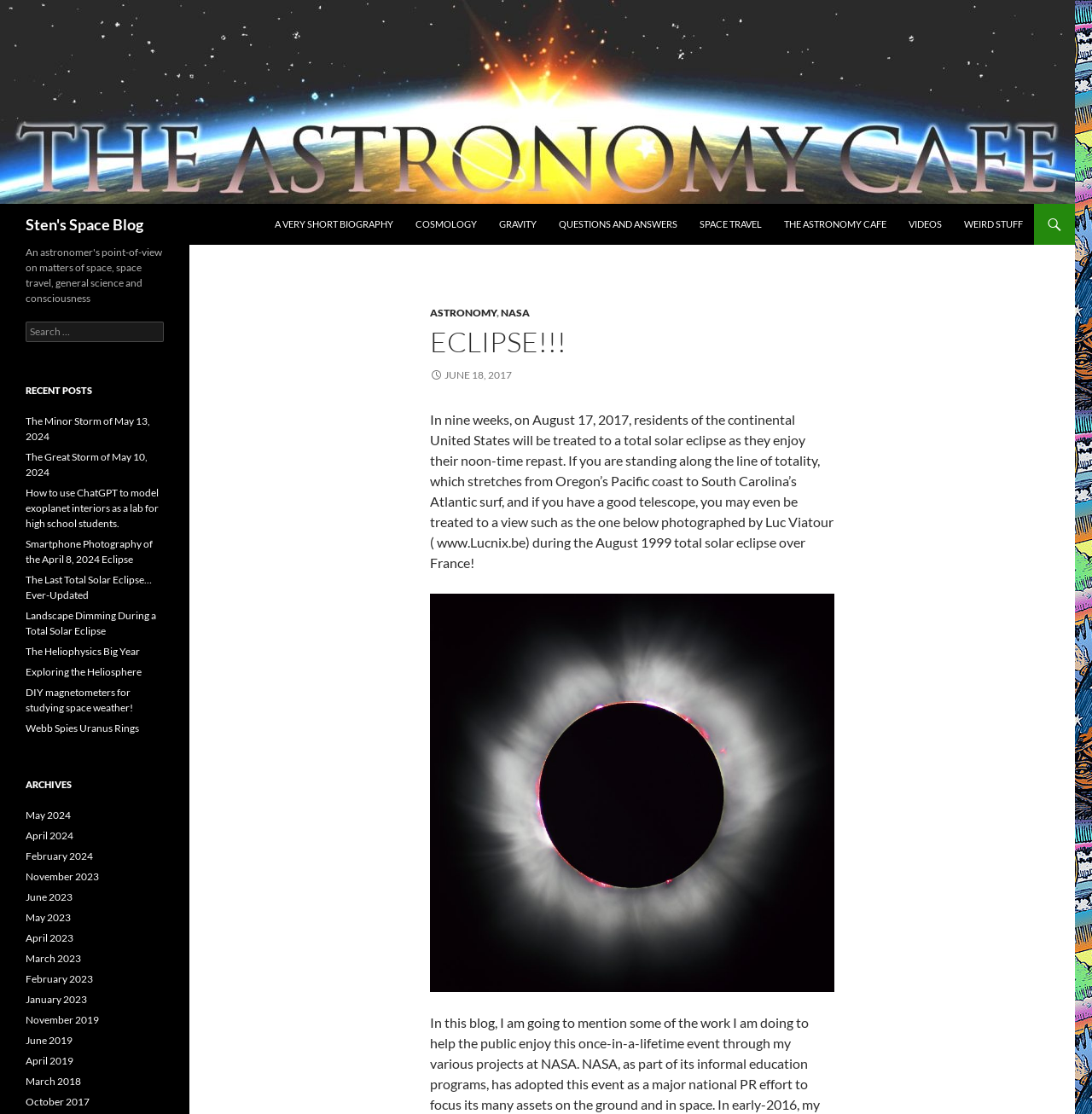What is the purpose of the search box?
Your answer should be a single word or phrase derived from the screenshot.

To search the blog